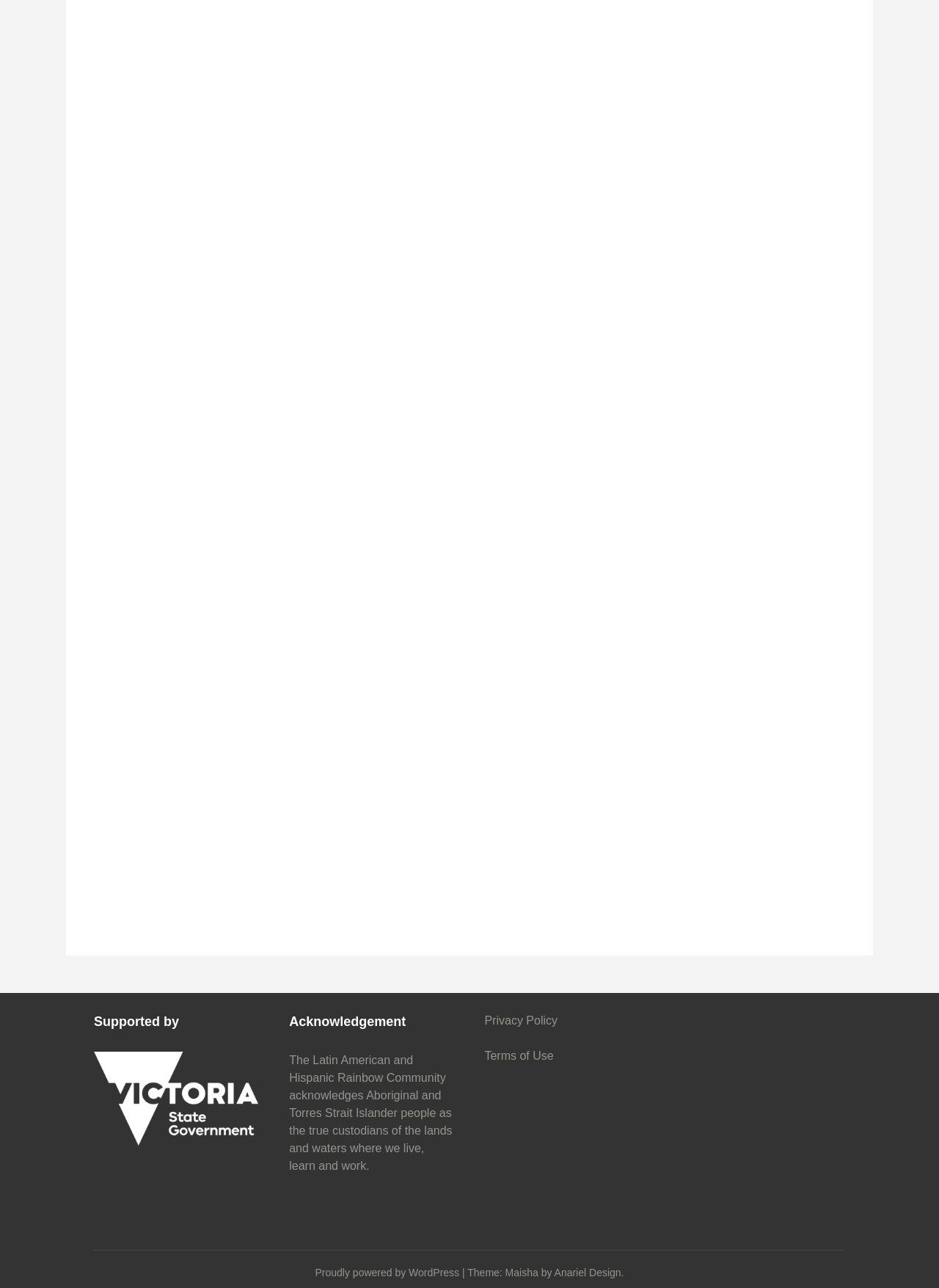Please reply with a single word or brief phrase to the question: 
What is the theme of the website?

Maisha